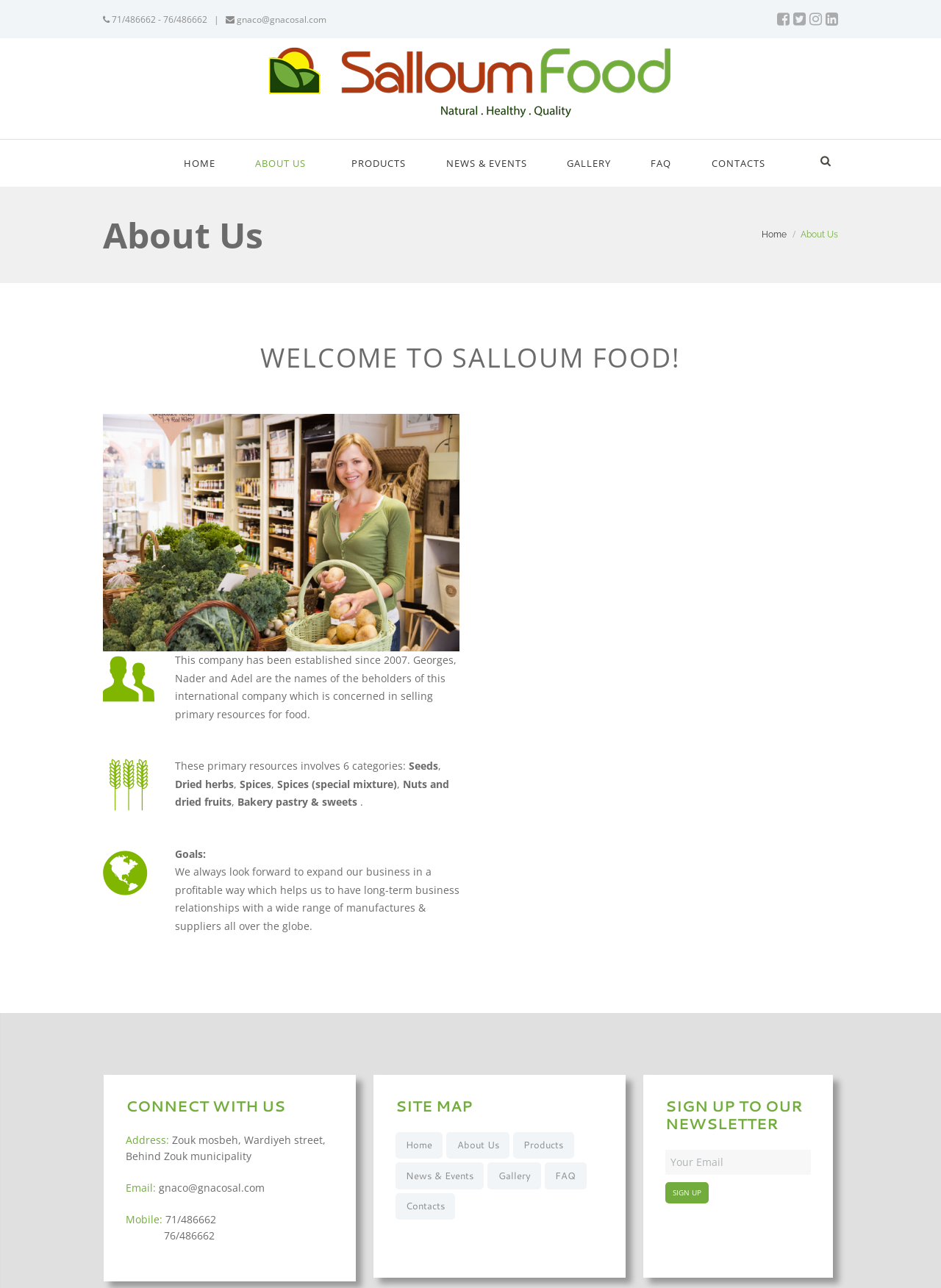Identify and provide the bounding box coordinates of the UI element described: "name="email" placeholder="Your Email"". The coordinates should be formatted as [left, top, right, bottom], with each number being a float between 0 and 1.

[0.707, 0.893, 0.861, 0.912]